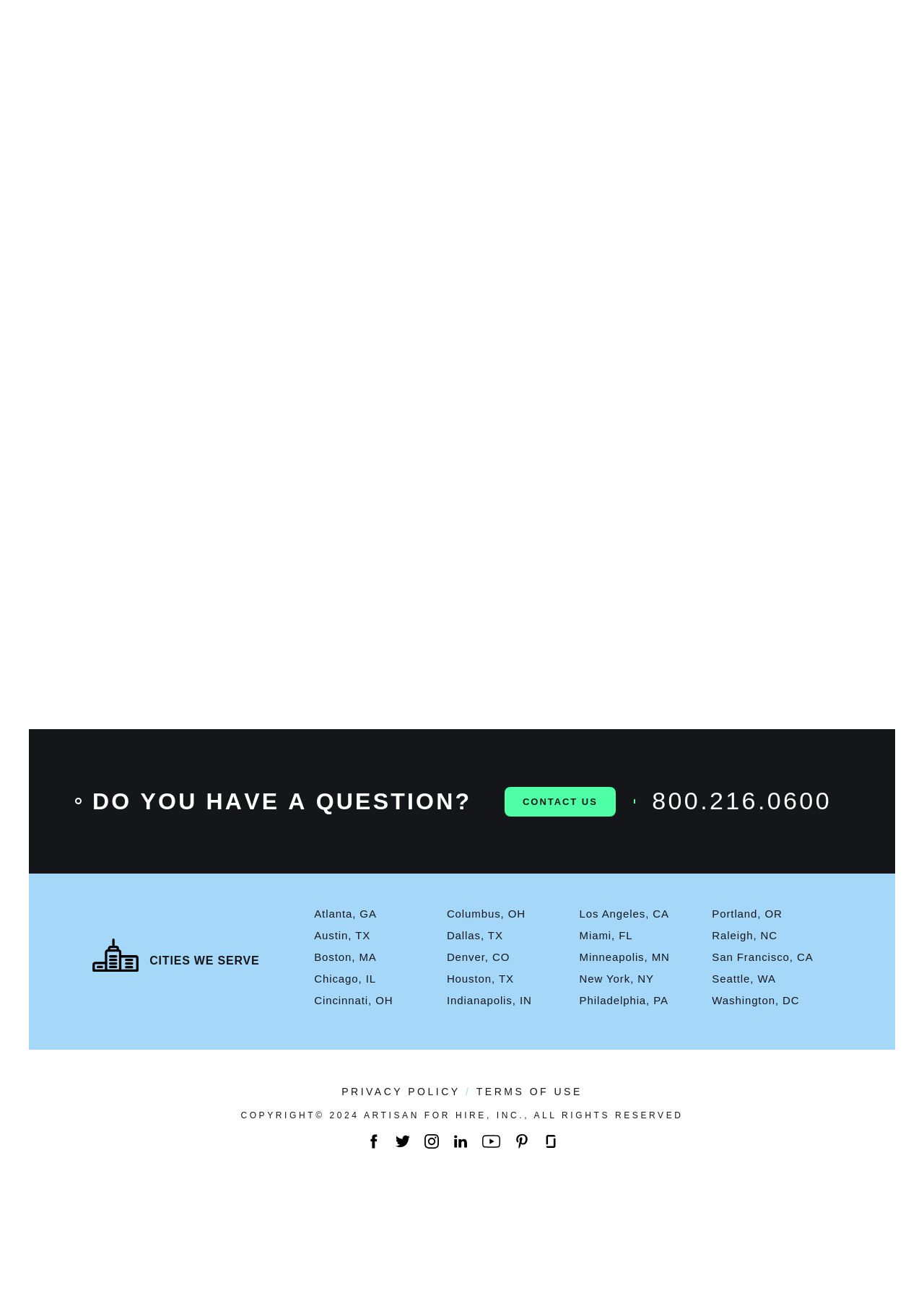Provide your answer in a single word or phrase: 
What is the name of the creative talent agency?

Artisan Talent